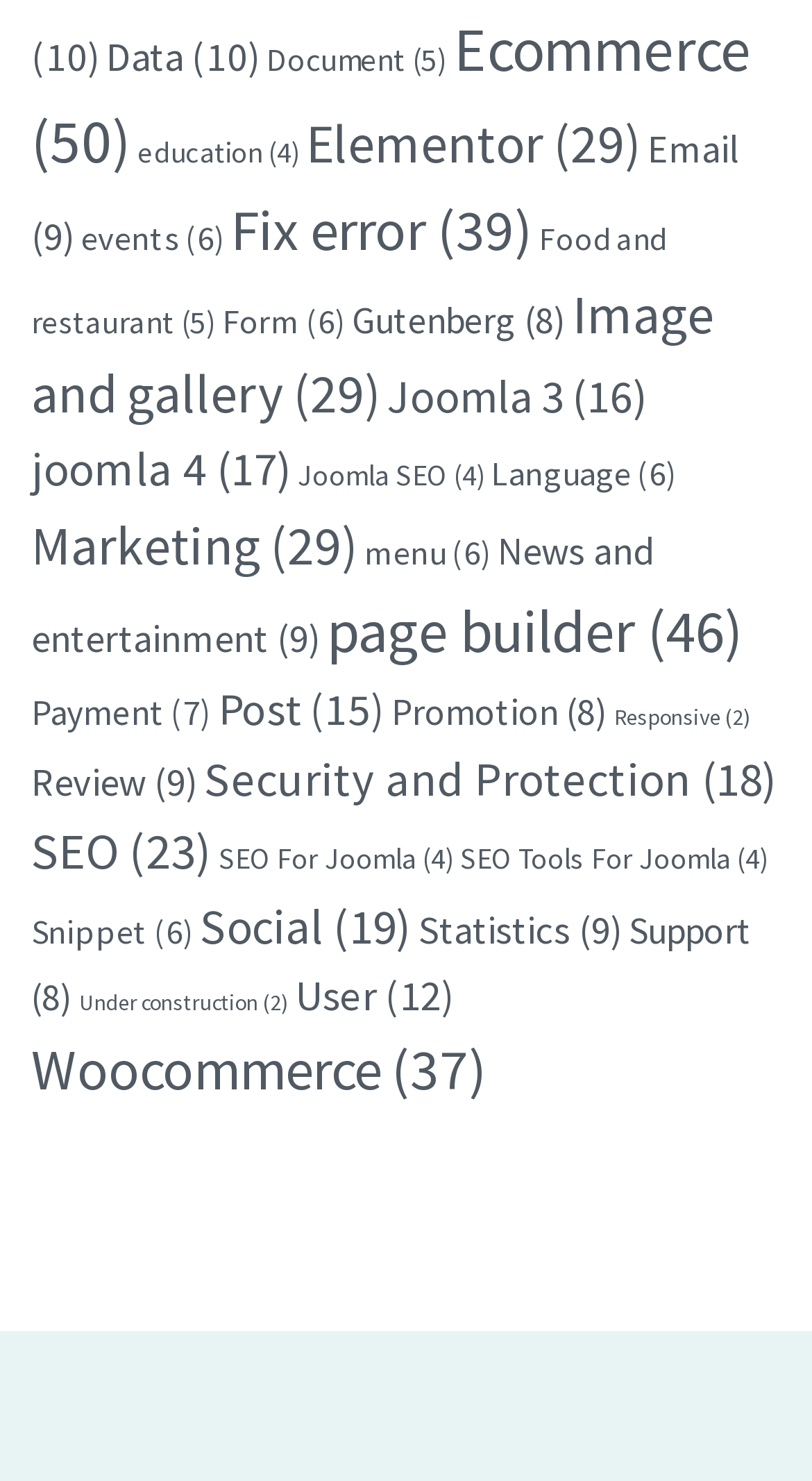Given the element description SEO Tools For Joomla (4), specify the bounding box coordinates of the corresponding UI element in the format (top-left x, top-left y, bottom-right x, bottom-right y). All values must be between 0 and 1.

[0.567, 0.567, 0.946, 0.593]